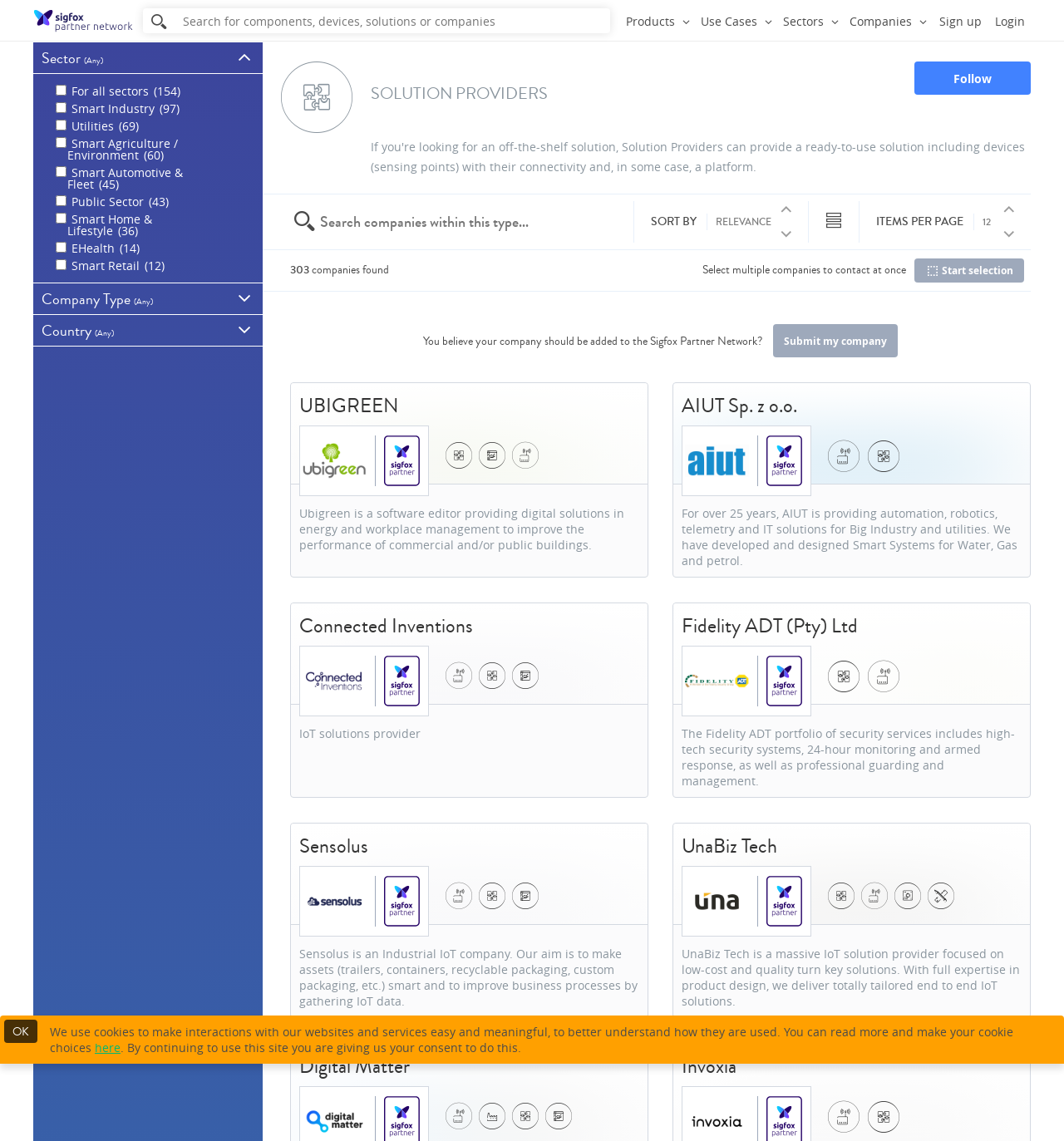Can you give a comprehensive explanation to the question given the content of the image?
What is the default company type selected?

I determined this by looking at the radio buttons under the 'Company Type (Any)' heading, and seeing that the 'All companies' option is checked.